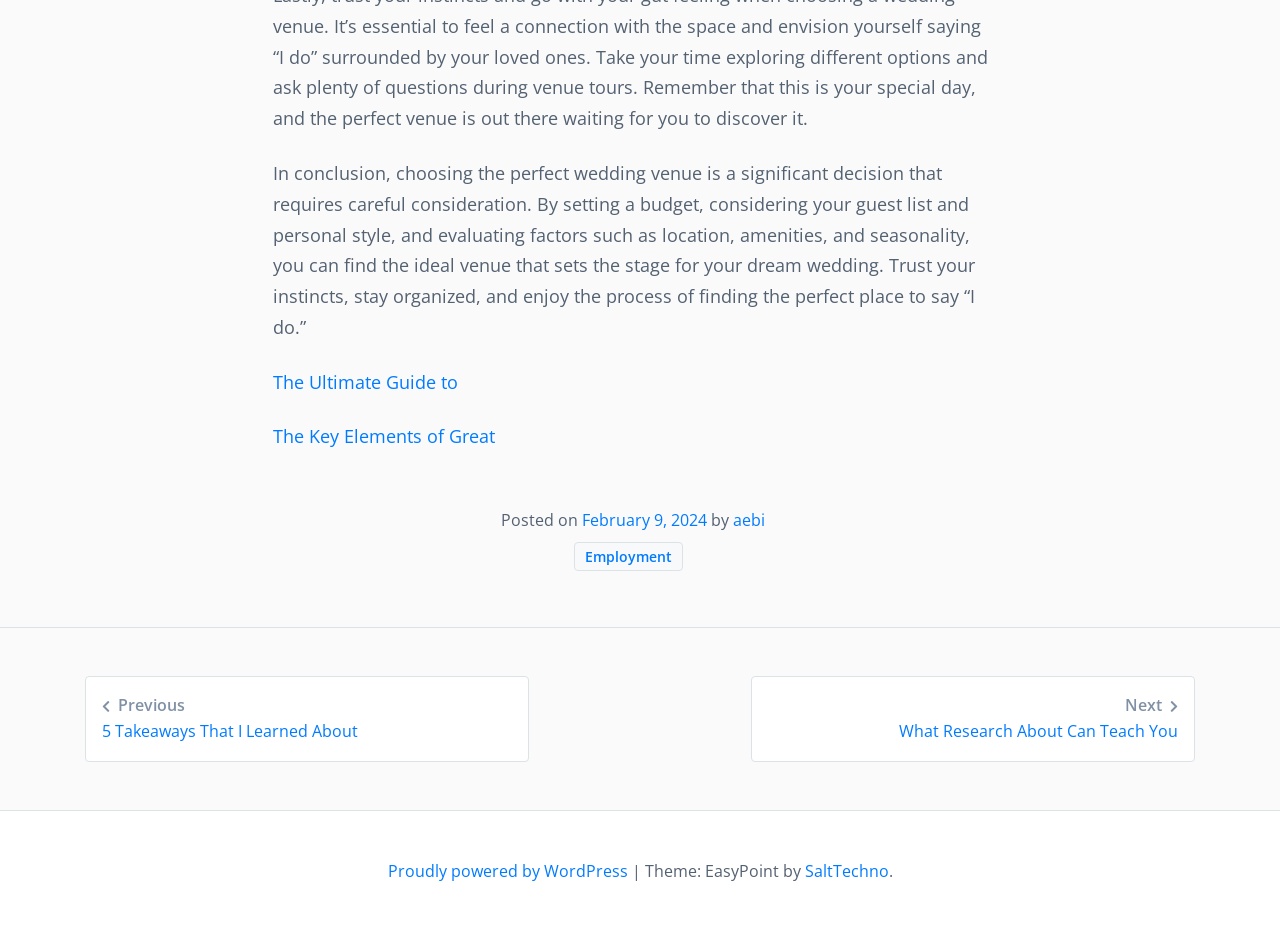Determine the bounding box for the UI element described here: "Proudly powered by WordPress".

[0.303, 0.922, 0.493, 0.945]